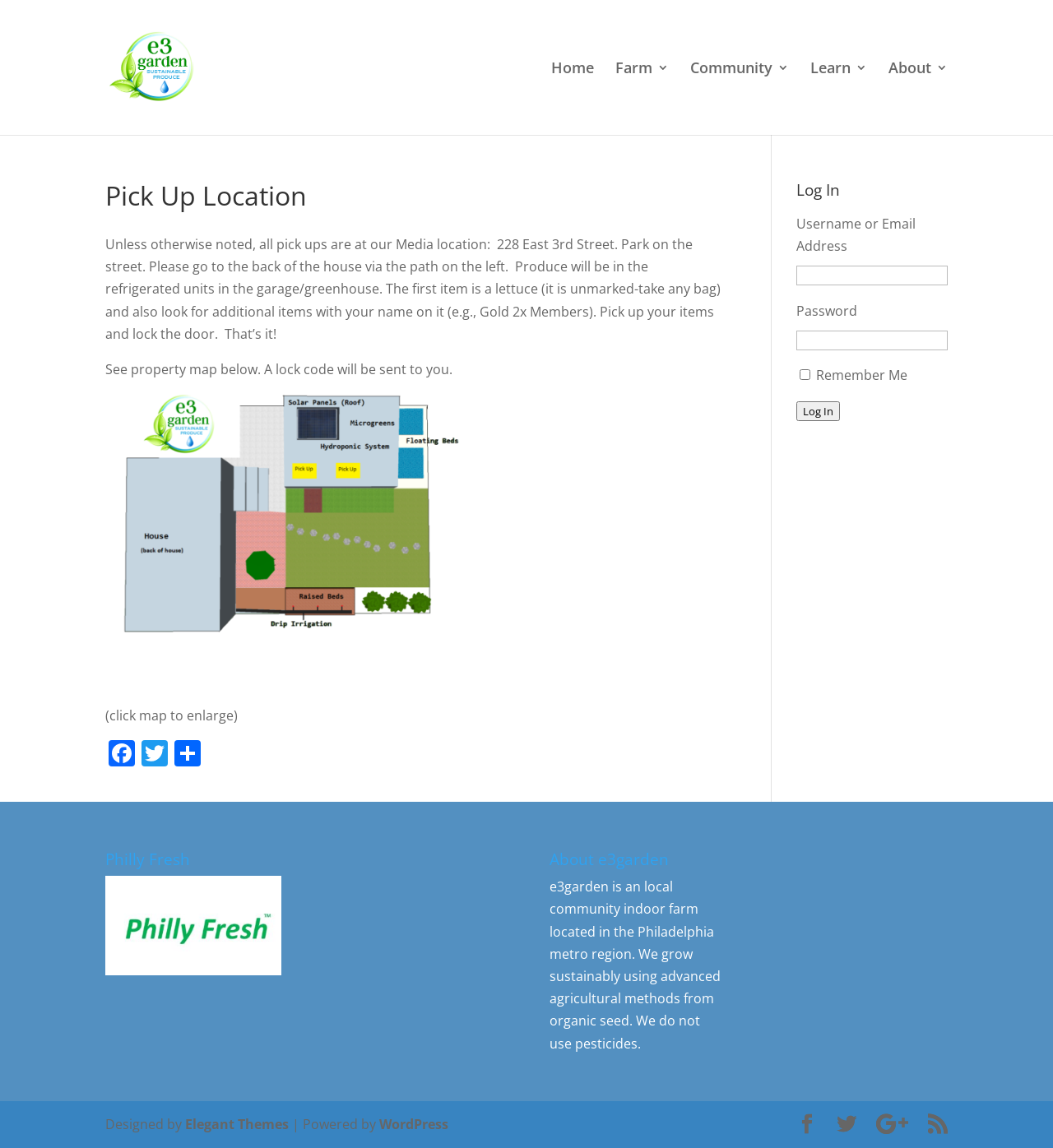What is the purpose of the refrigerated units in the garage?
Please give a detailed and elaborate answer to the question based on the image.

According to the instructions, 'Produce will be in the refrigerated units in the garage/greenhouse.' This implies that the refrigerated units are used to store the produce for pick-up.